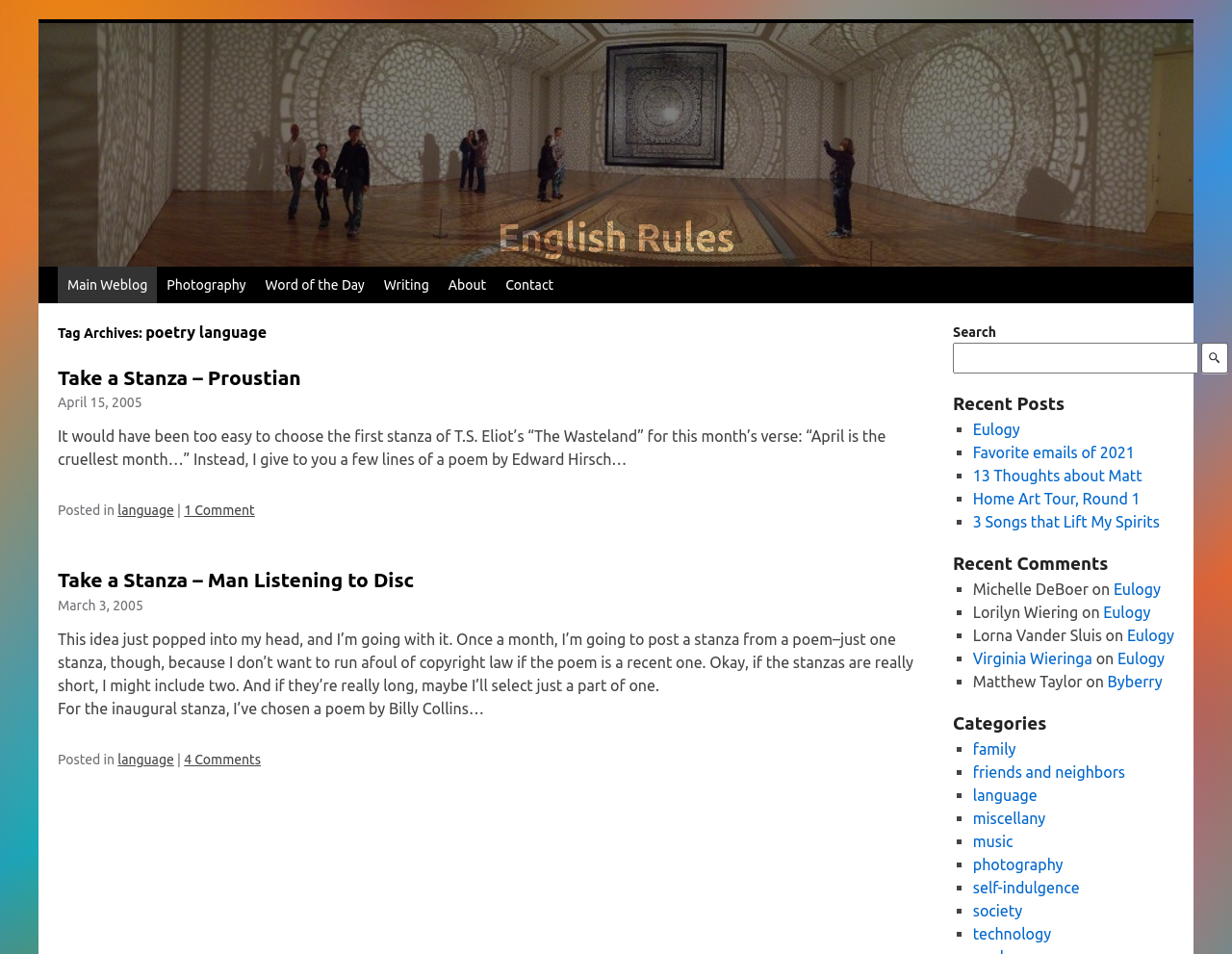Locate the bounding box coordinates of the element I should click to achieve the following instruction: "Explore the category language".

[0.79, 0.824, 0.842, 0.843]